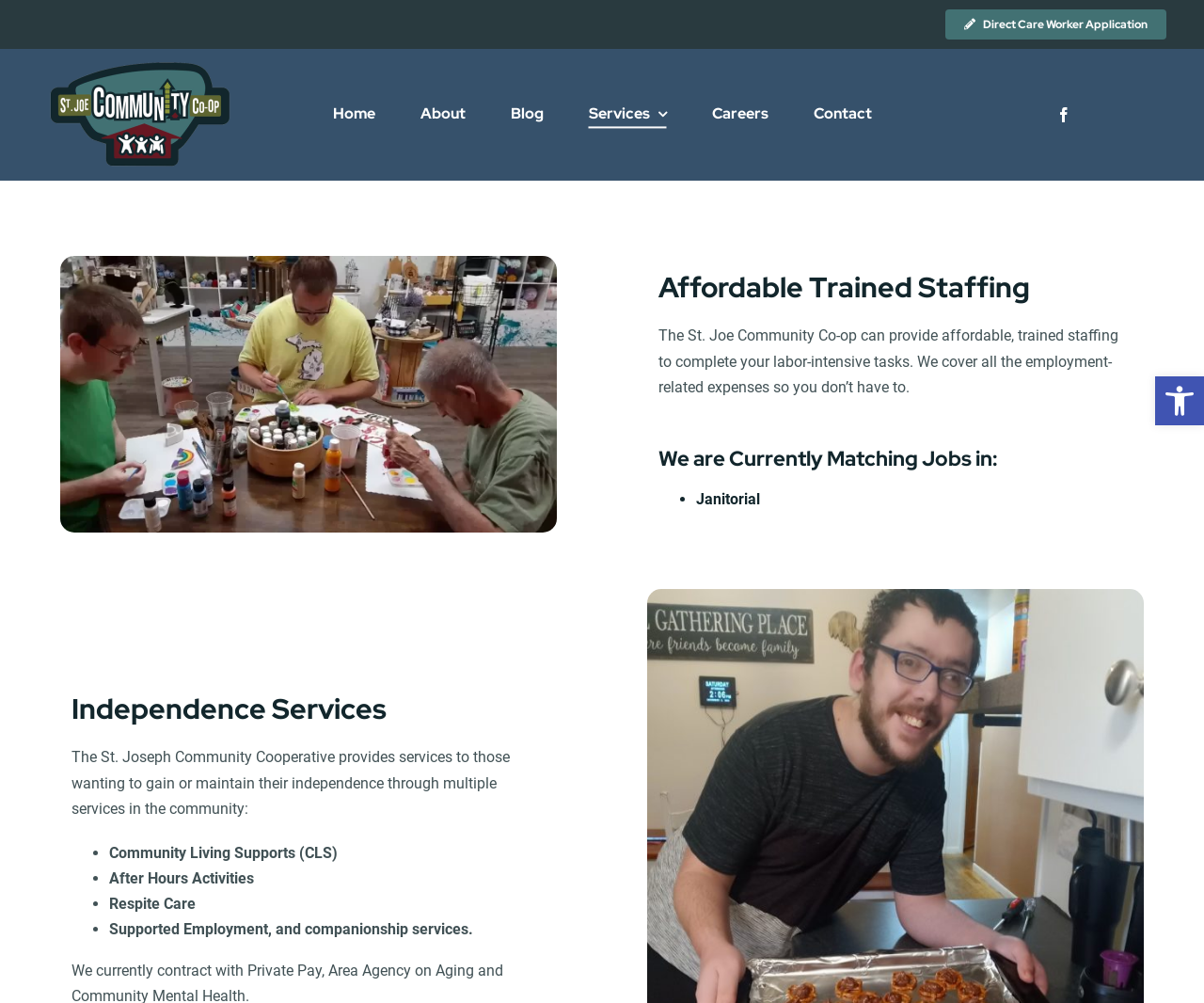How many social media links are available on the webpage?
Refer to the image and provide a one-word or short phrase answer.

One